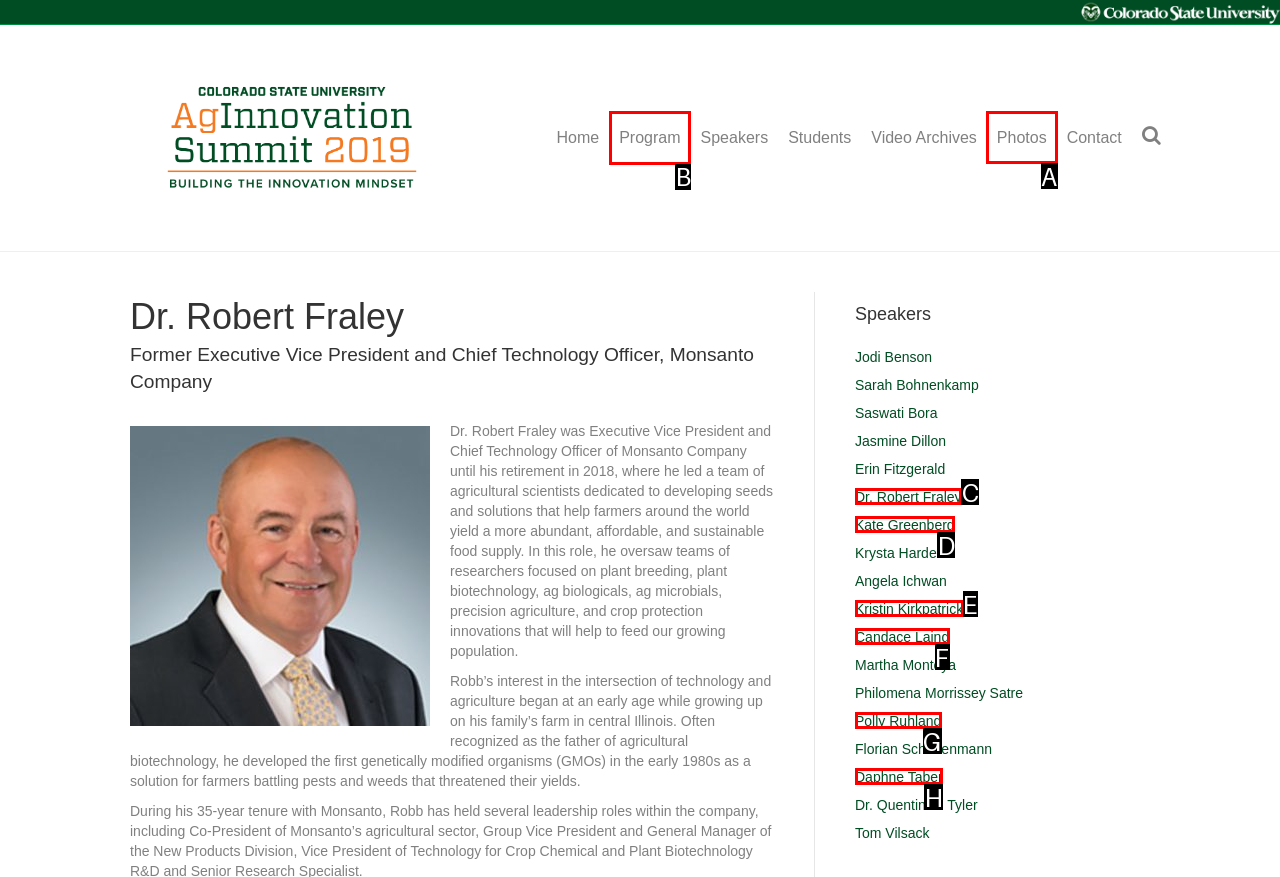Determine the HTML element to click for the instruction: Visit the Photos page.
Answer with the letter corresponding to the correct choice from the provided options.

A